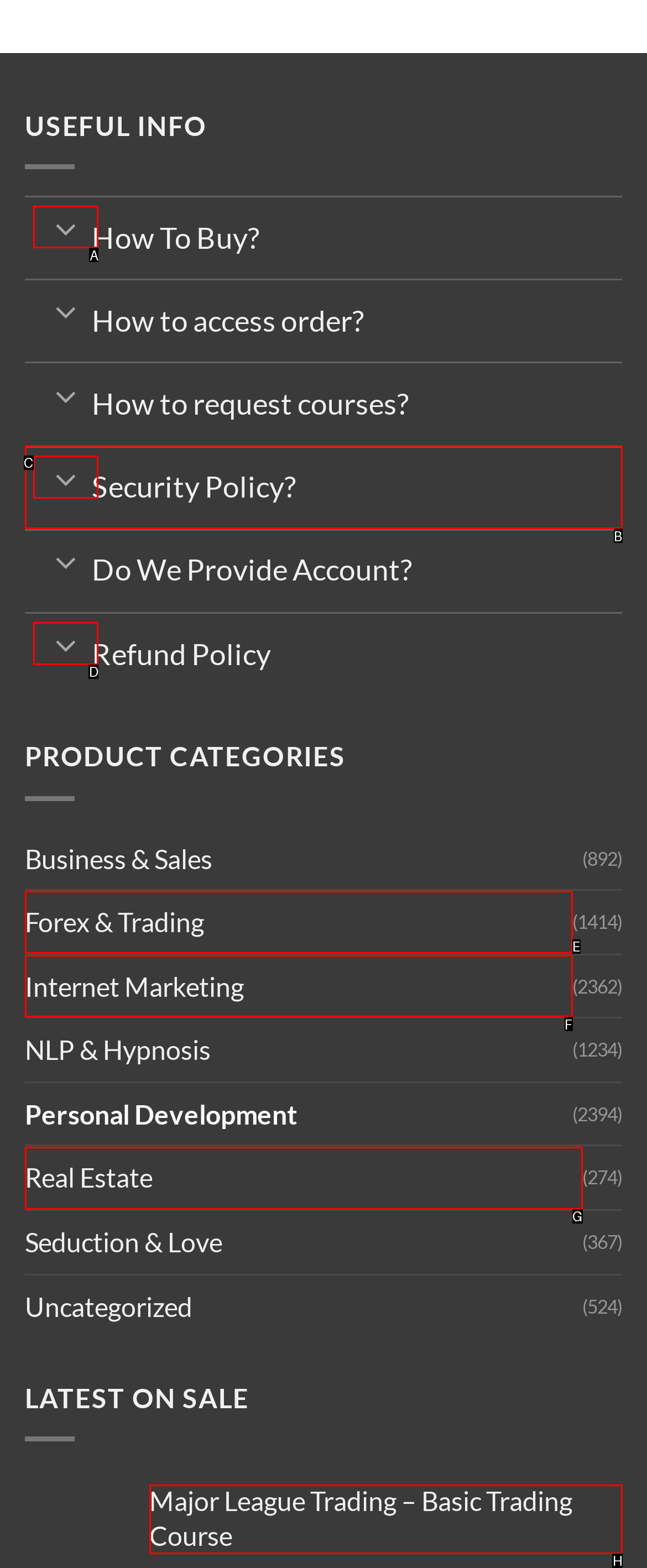Choose the letter of the option you need to click to Learn about Living Trust. Answer with the letter only.

None